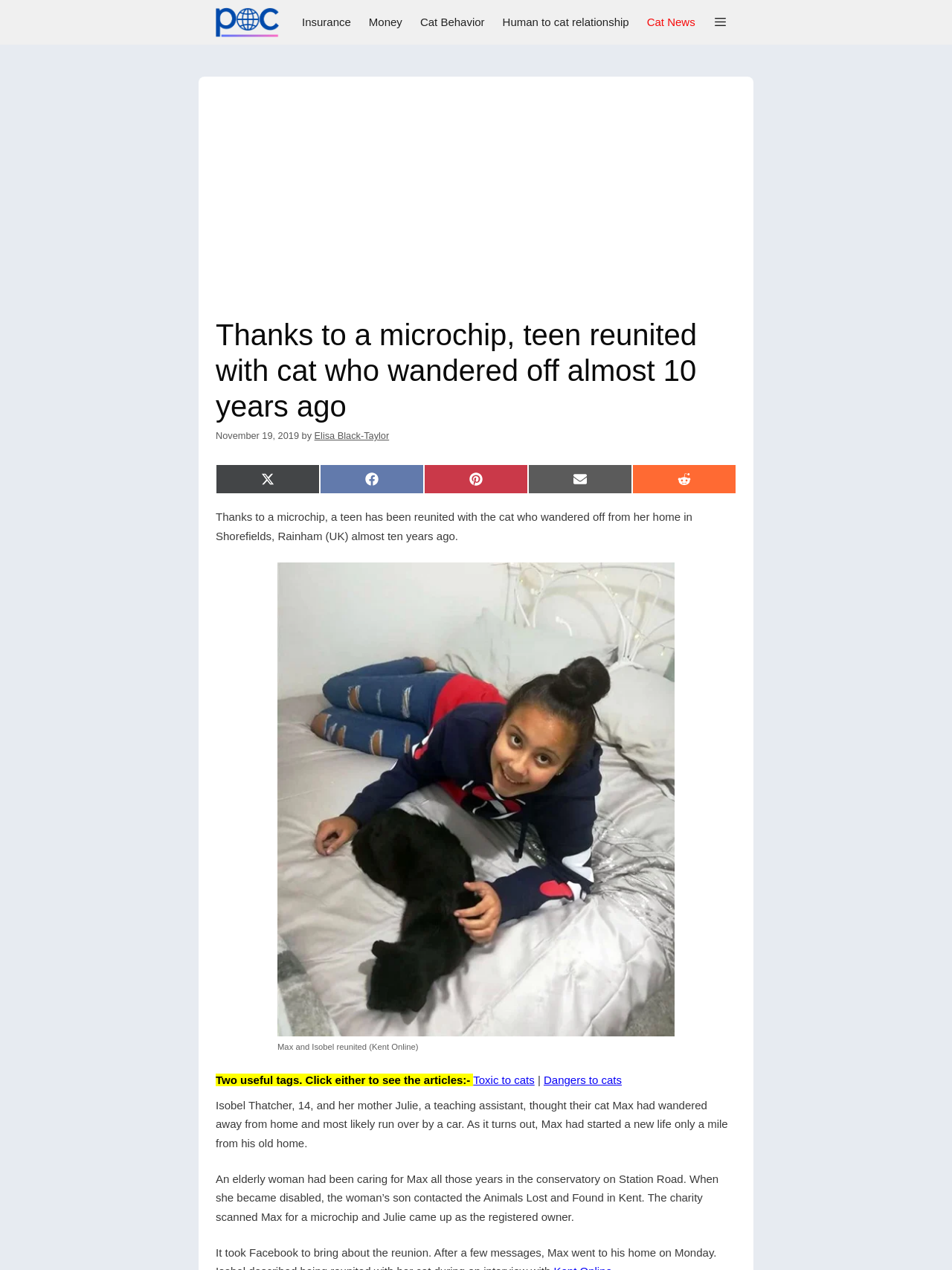Identify and extract the main heading from the webpage.

Thanks to a microchip, teen reunited with cat who wandered off almost 10 years ago